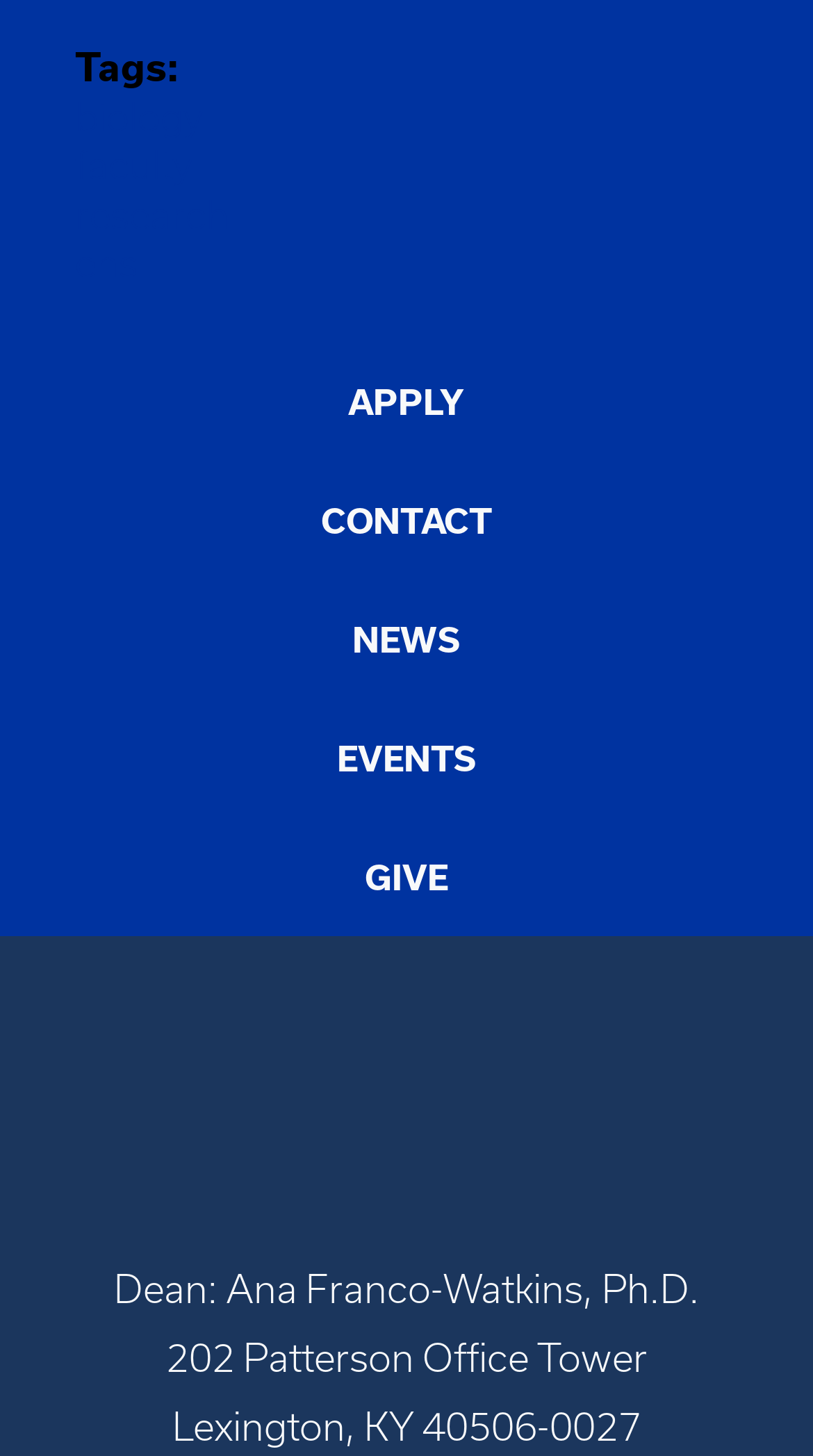Please identify the bounding box coordinates of the area that needs to be clicked to fulfill the following instruction: "view the University of Kentucky College of Arts & Sciences homepage."

[0.131, 0.828, 0.869, 0.86]